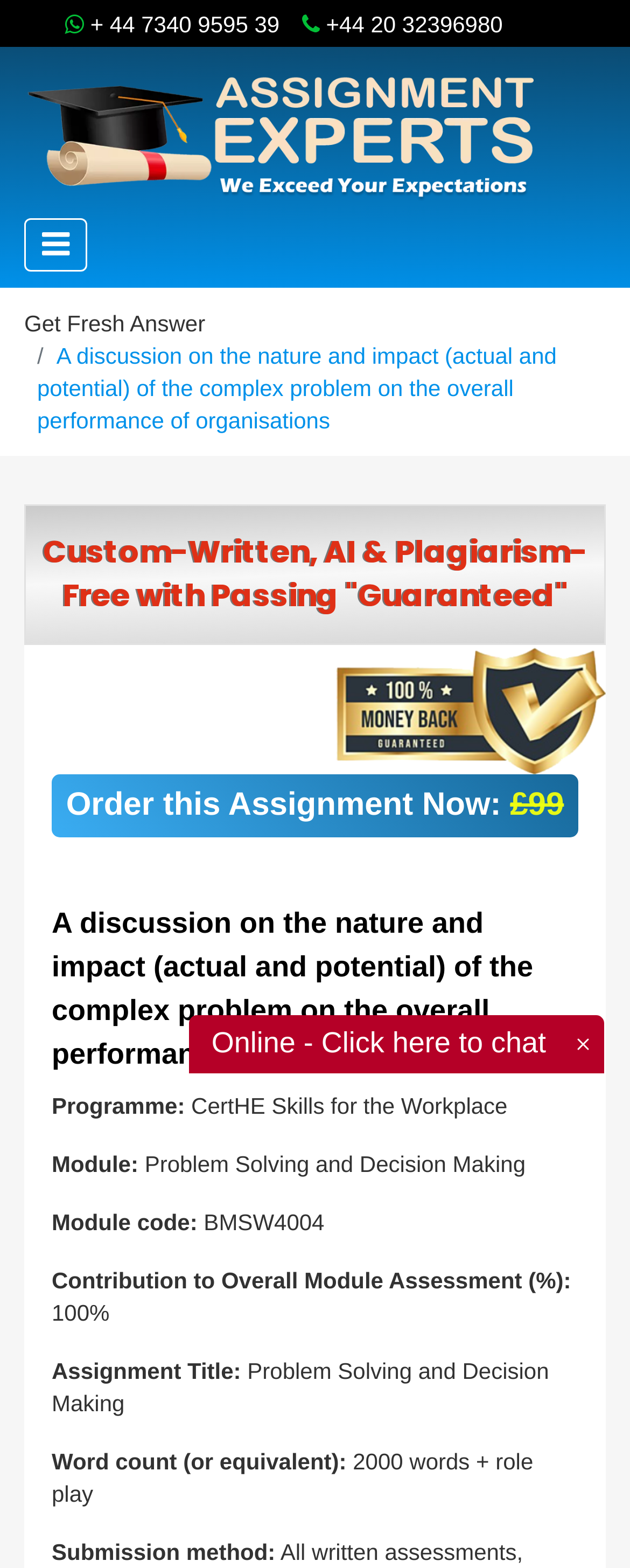What is the main title displayed on this webpage?

A discussion on the nature and impact (actual and potential) of the complex problem on the overall performance of organisations